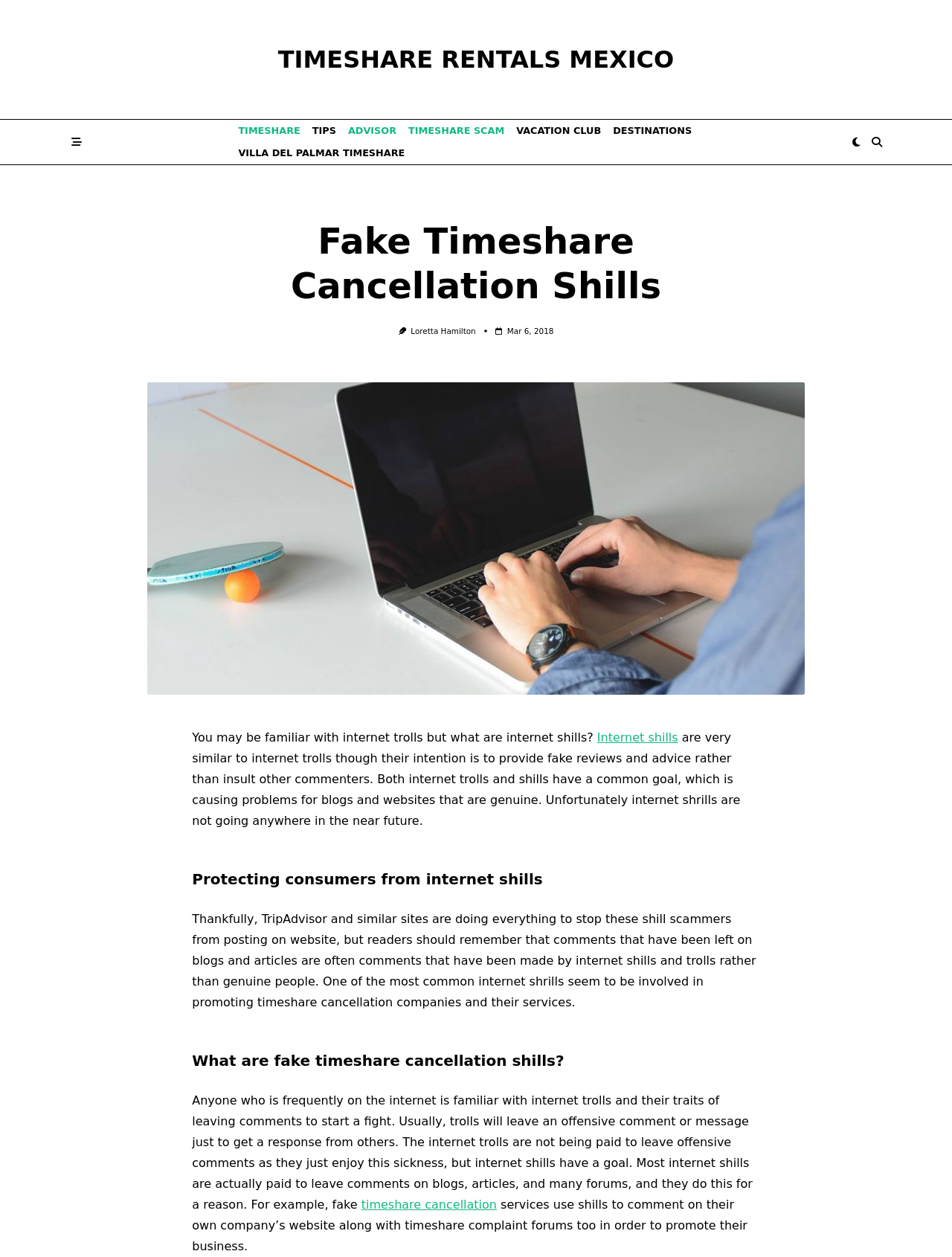Answer the question with a brief word or phrase:
What is the difference between internet trolls and shills?

Trolls are not paid, shills are